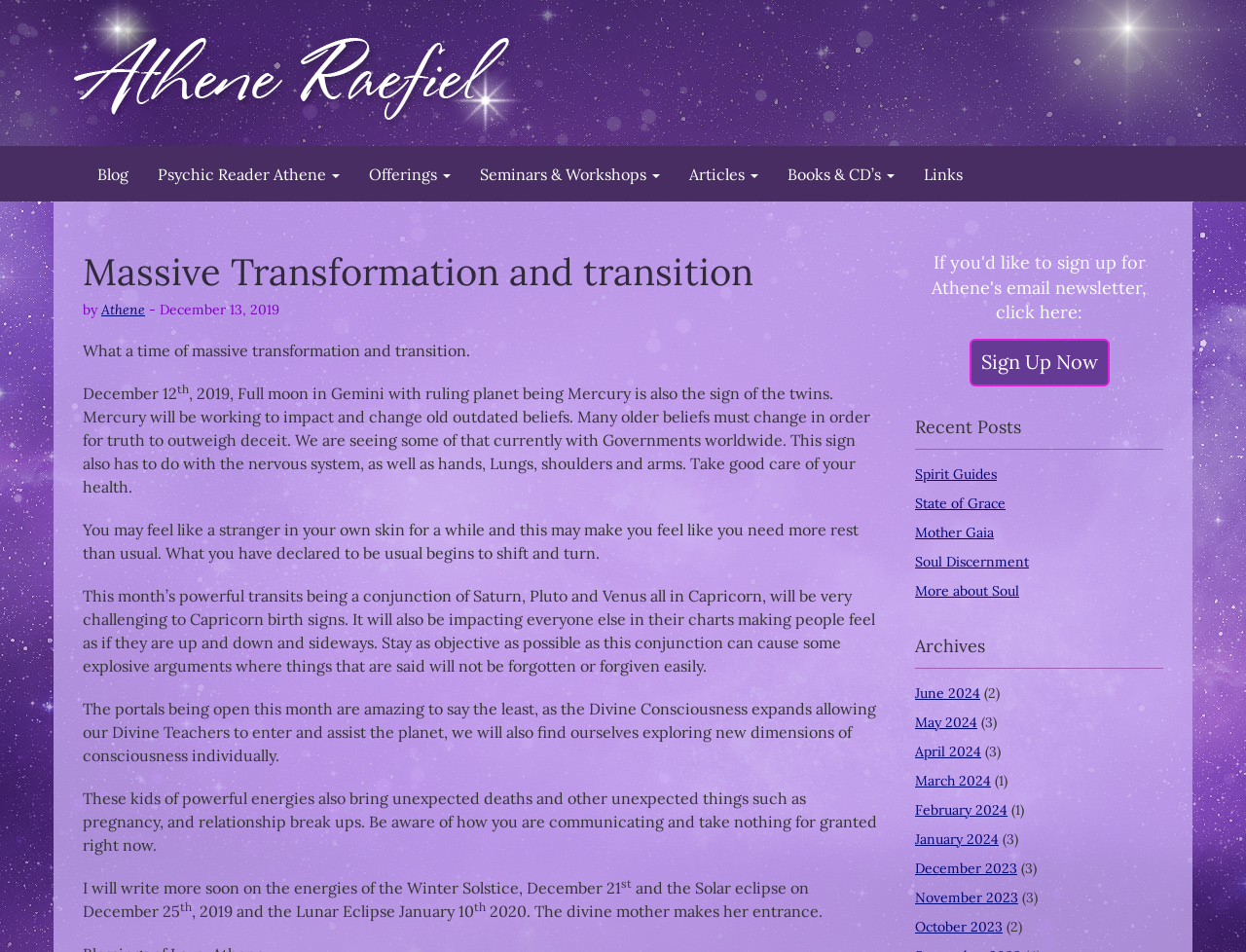Write a detailed summary of the webpage, including text, images, and layout.

This webpage is about Athene Raefiel, a psychic reader, and her blog on spiritual transformation and astrology. At the top, there is a header with a link to her name and a small image. Below that, there are several links to different sections of her website, including her blog, psychic readings, offerings, seminars, articles, books, and links.

The main content of the page is a blog post titled "Massive Transformation and Transition" with a date of December 13, 2019. The post discusses the full moon in Gemini and its impact on people's beliefs and the nervous system. It also mentions the conjunction of Saturn, Pluto, and Venus in Capricorn and its effects on people's emotions and relationships. The post is divided into several paragraphs, each discussing a different aspect of the astrological events.

On the right side of the page, there is a section titled "Recent Posts" with links to several articles, including "Spirit Guides", "State of Grace", and "Mother Gaia". Below that, there is a section titled "Archives" with links to older posts from 2024 and 2023.

At the bottom of the page, there is a call-to-action link to "Sign Up Now". The overall layout of the page is simple and easy to navigate, with clear headings and concise text.